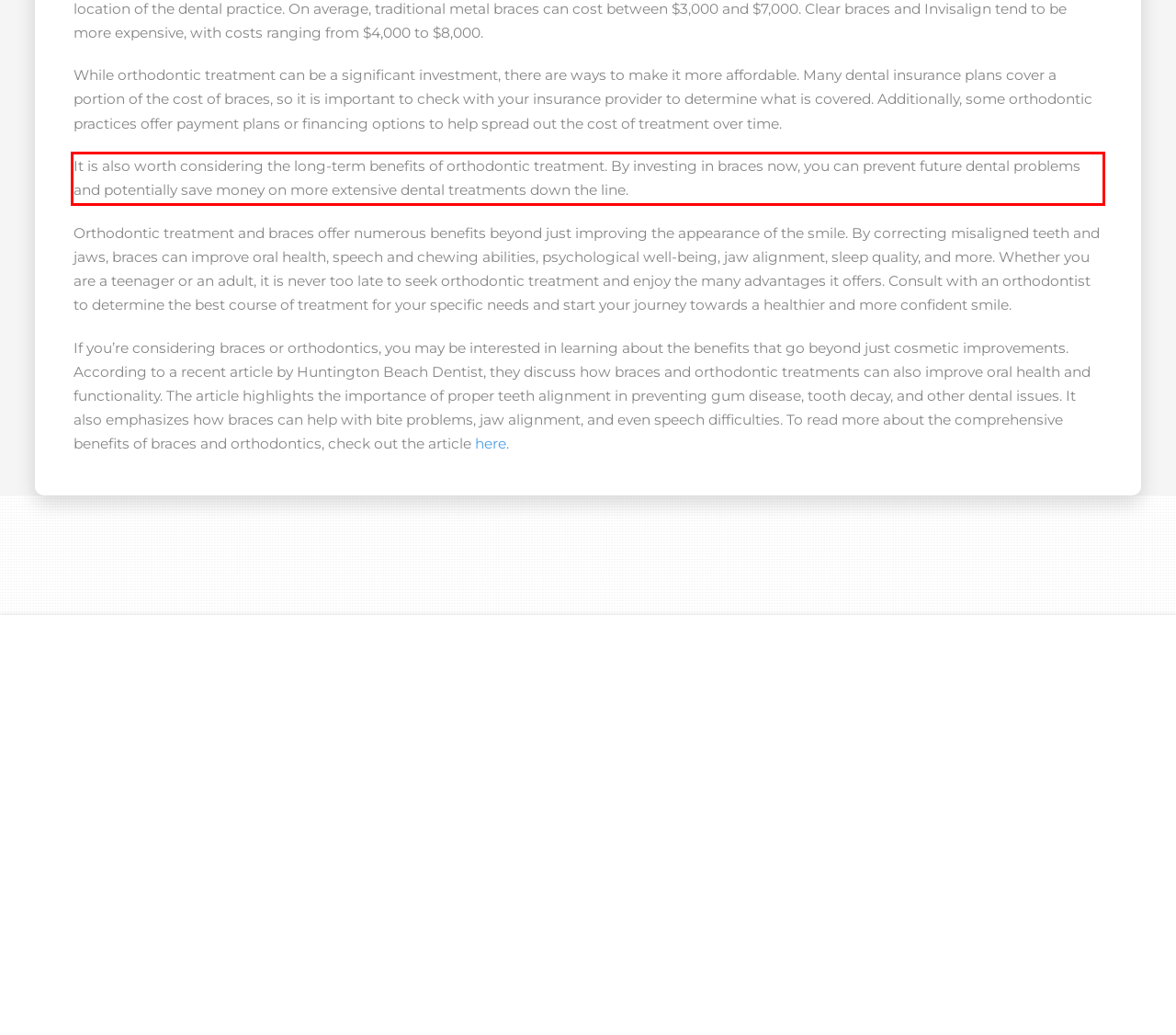You have a screenshot of a webpage, and there is a red bounding box around a UI element. Utilize OCR to extract the text within this red bounding box.

It is also worth considering the long-term benefits of orthodontic treatment. By investing in braces now, you can prevent future dental problems and potentially save money on more extensive dental treatments down the line.